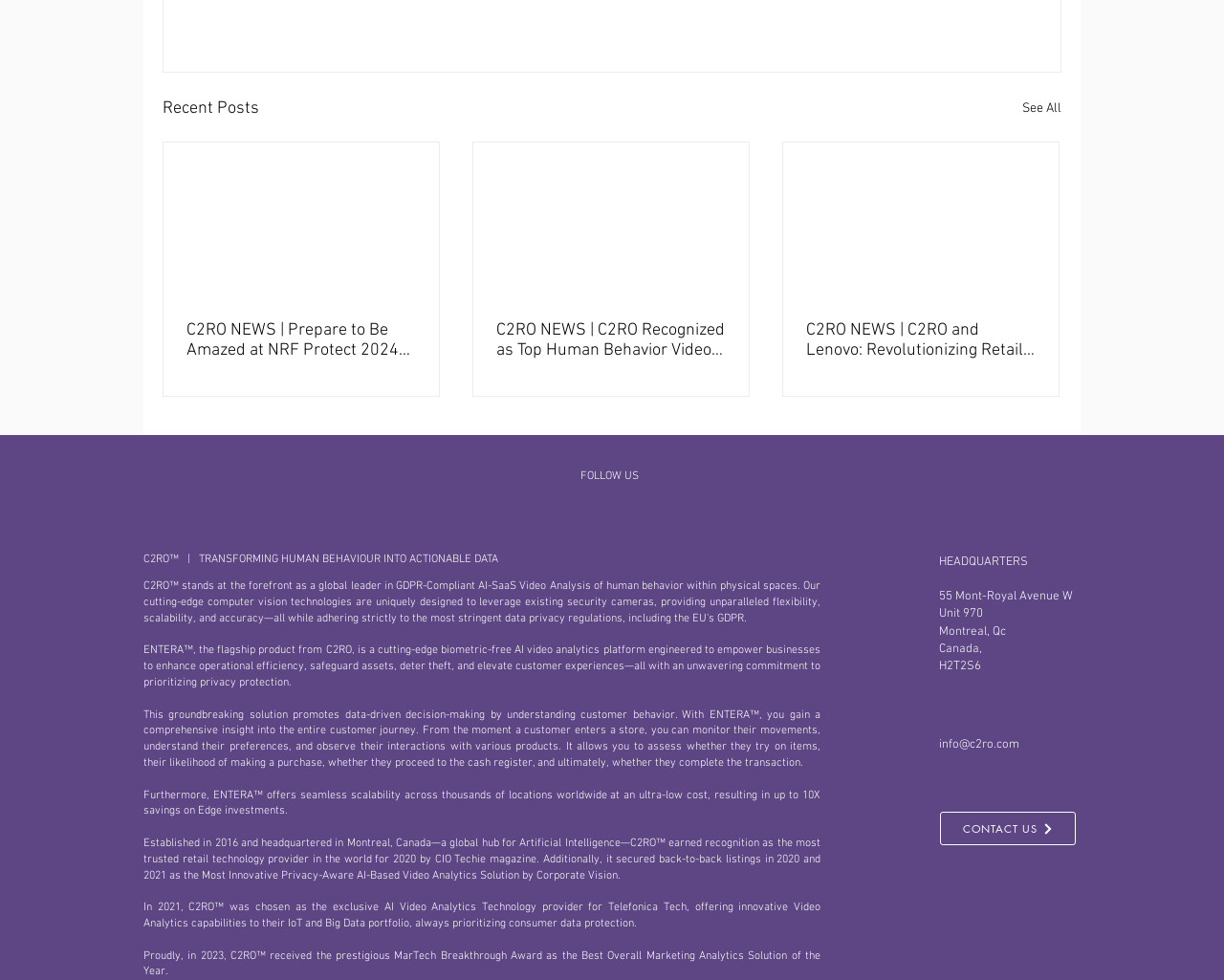Please find the bounding box coordinates of the section that needs to be clicked to achieve this instruction: "Click on 'CONTACT US' to get in touch with C2RO".

[0.768, 0.828, 0.879, 0.863]